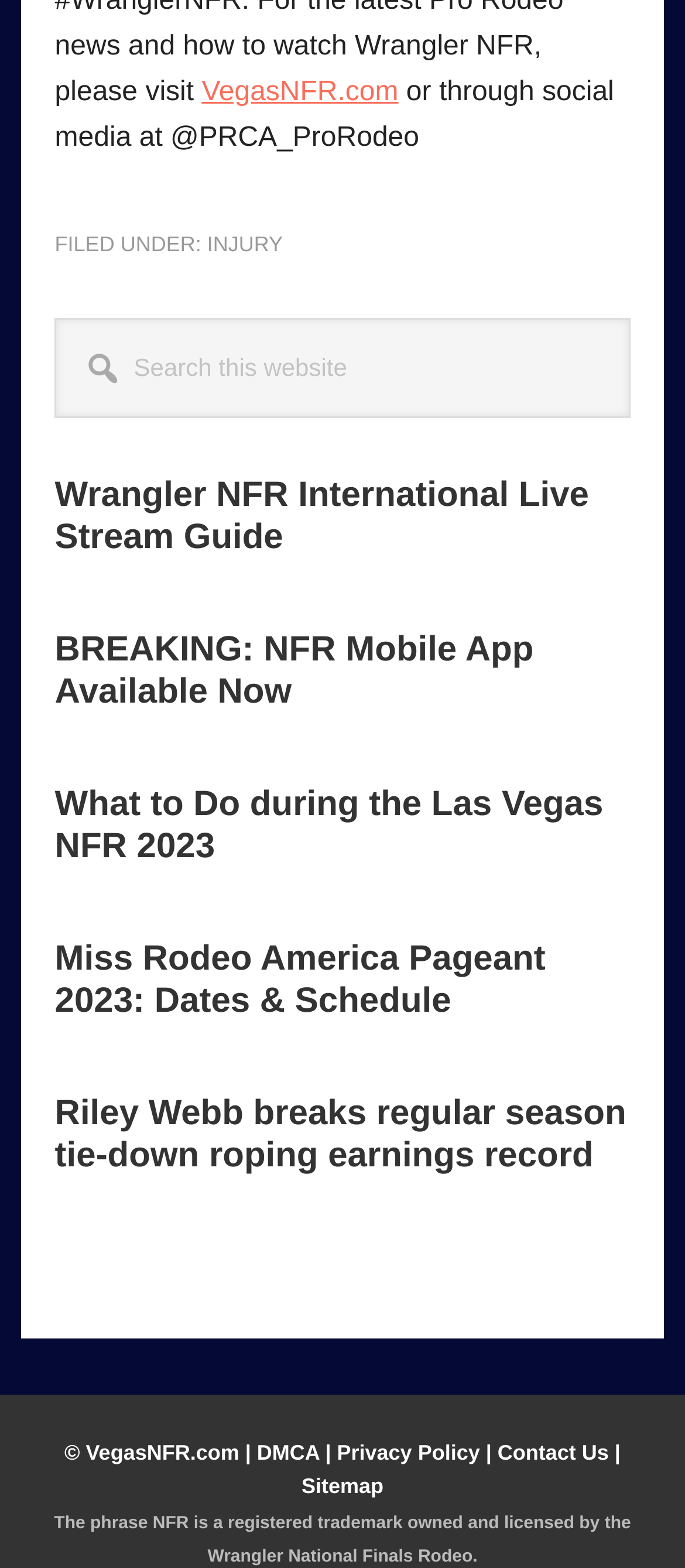Kindly determine the bounding box coordinates of the area that needs to be clicked to fulfill this instruction: "Contact Us".

[0.726, 0.919, 0.889, 0.934]